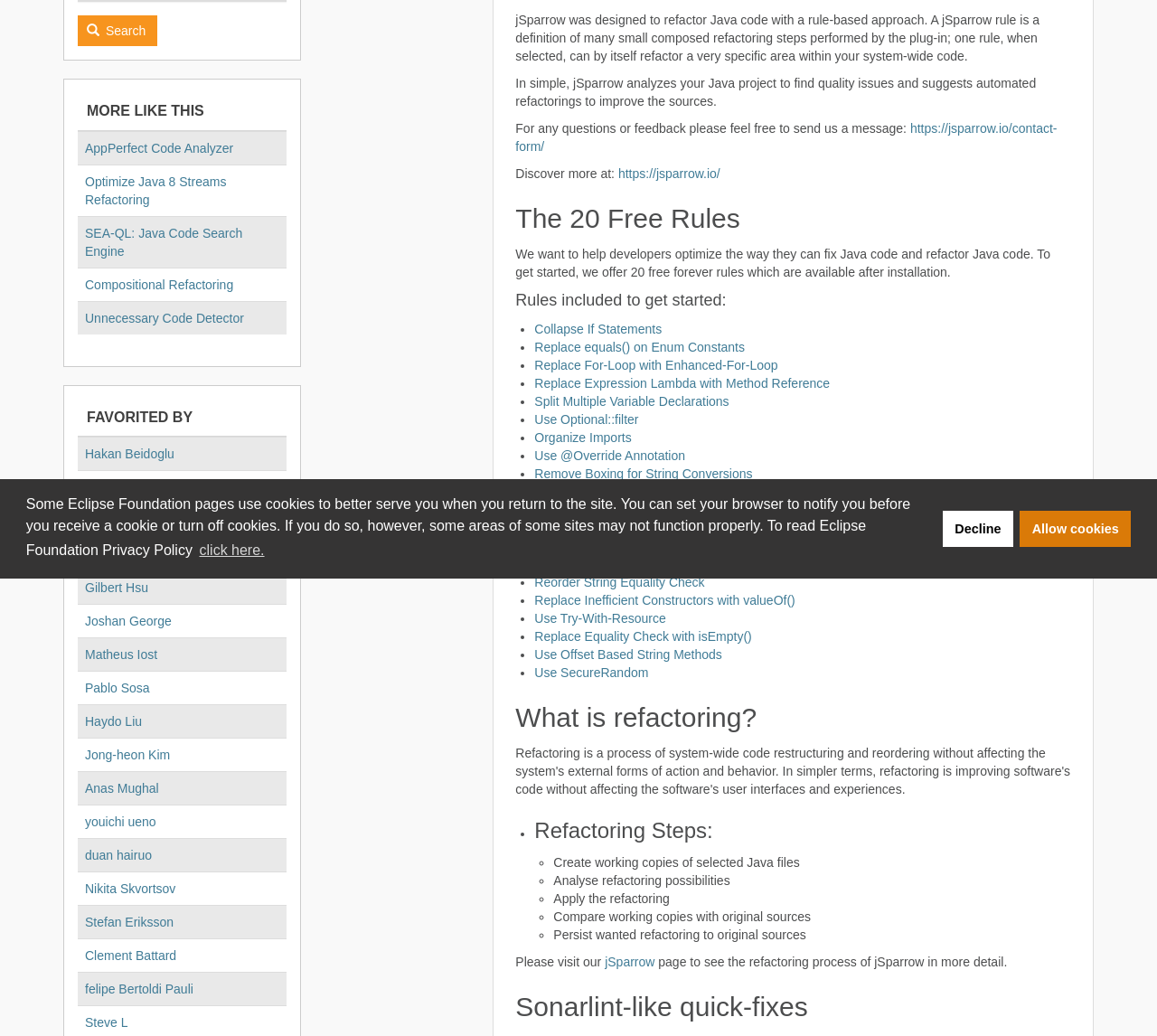Given the description Remove Double Negations, predict the bounding box coordinates of the UI element. Ensure the coordinates are in the format (top-left x, top-left y, bottom-right x, bottom-right y) and all values are between 0 and 1.

[0.462, 0.468, 0.593, 0.482]